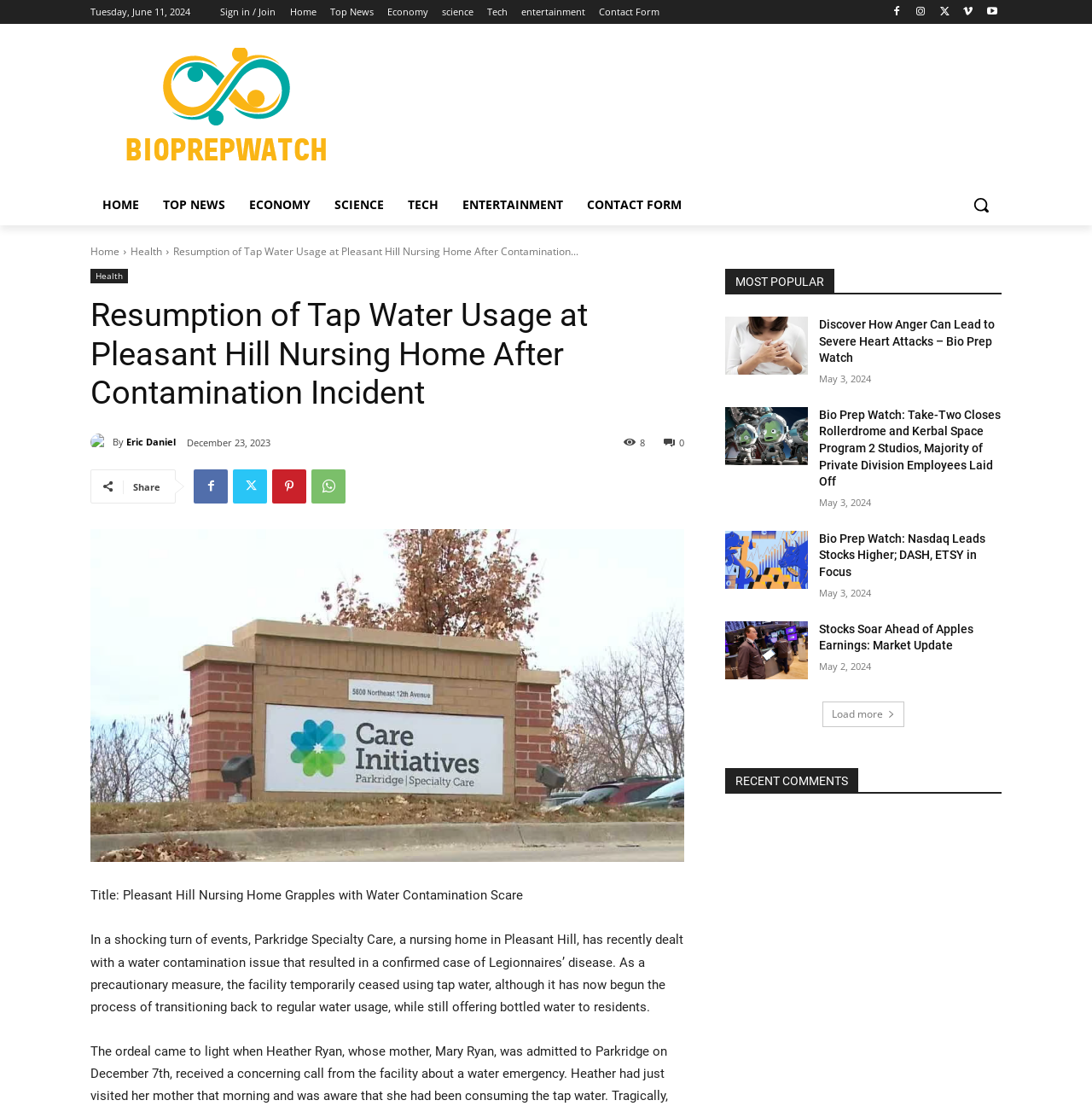Identify the bounding box coordinates of the element that should be clicked to fulfill this task: "Click on the 'Sign in / Join' link". The coordinates should be provided as four float numbers between 0 and 1, i.e., [left, top, right, bottom].

[0.202, 0.0, 0.252, 0.021]